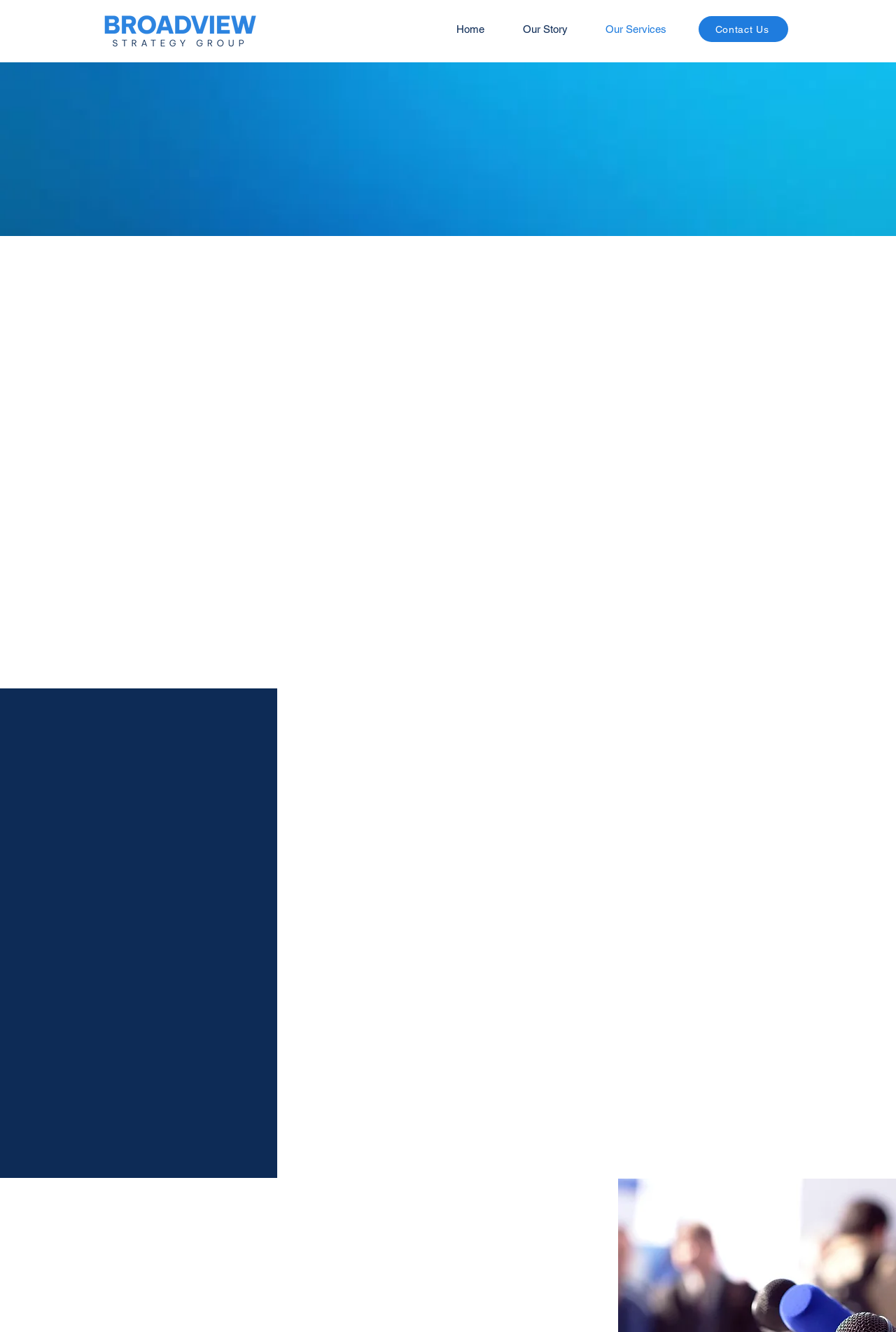Based on the element description, predict the bounding box coordinates (top-left x, top-left y, bottom-right x, bottom-right y) for the UI element in the screenshot: Home

[0.501, 0.009, 0.575, 0.034]